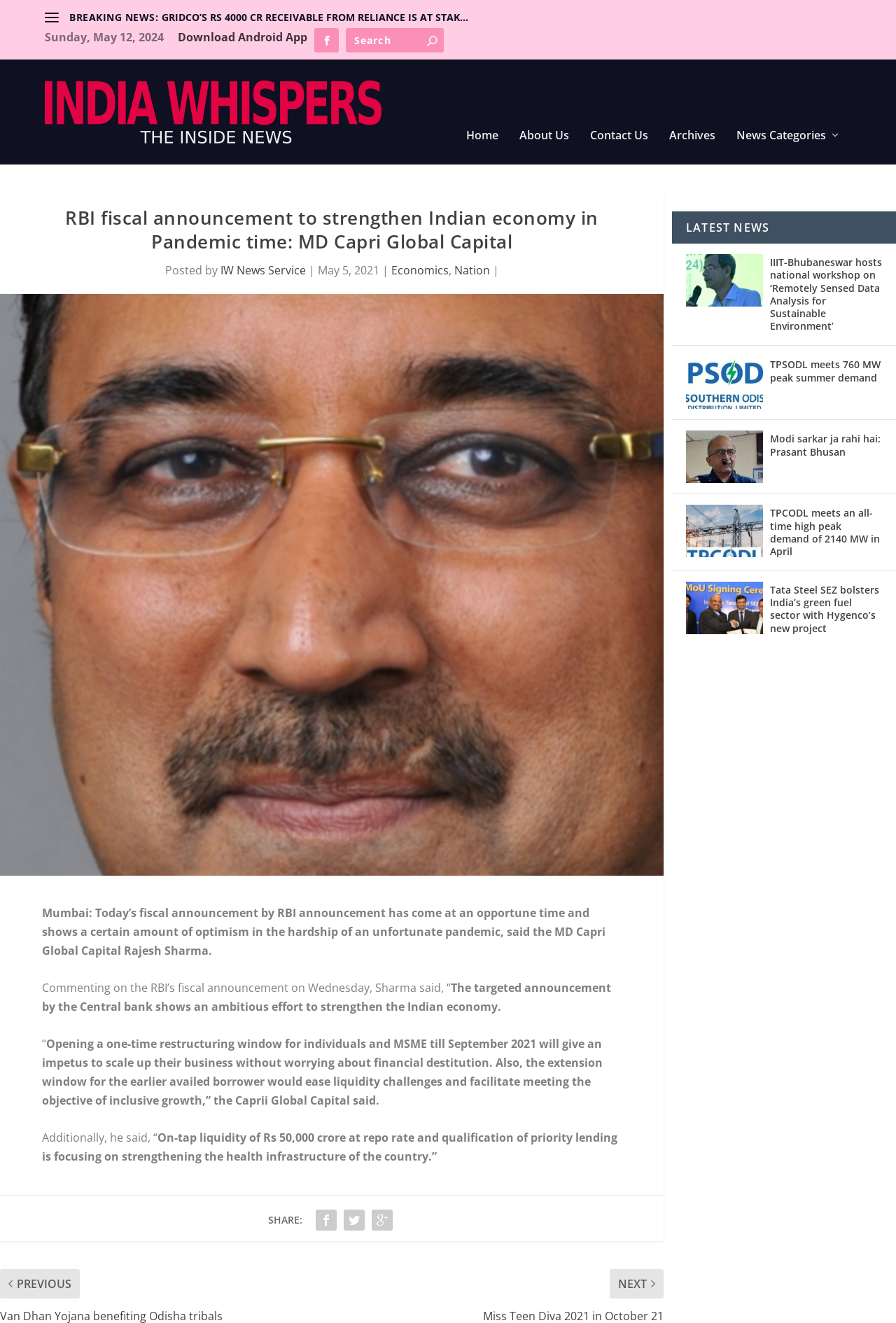Based on the element description Download Android App, identify the bounding box of the UI element in the given webpage screenshot. The coordinates should be in the format (top-left x, top-left y, bottom-right x, bottom-right y) and must be between 0 and 1.

[0.198, 0.022, 0.343, 0.034]